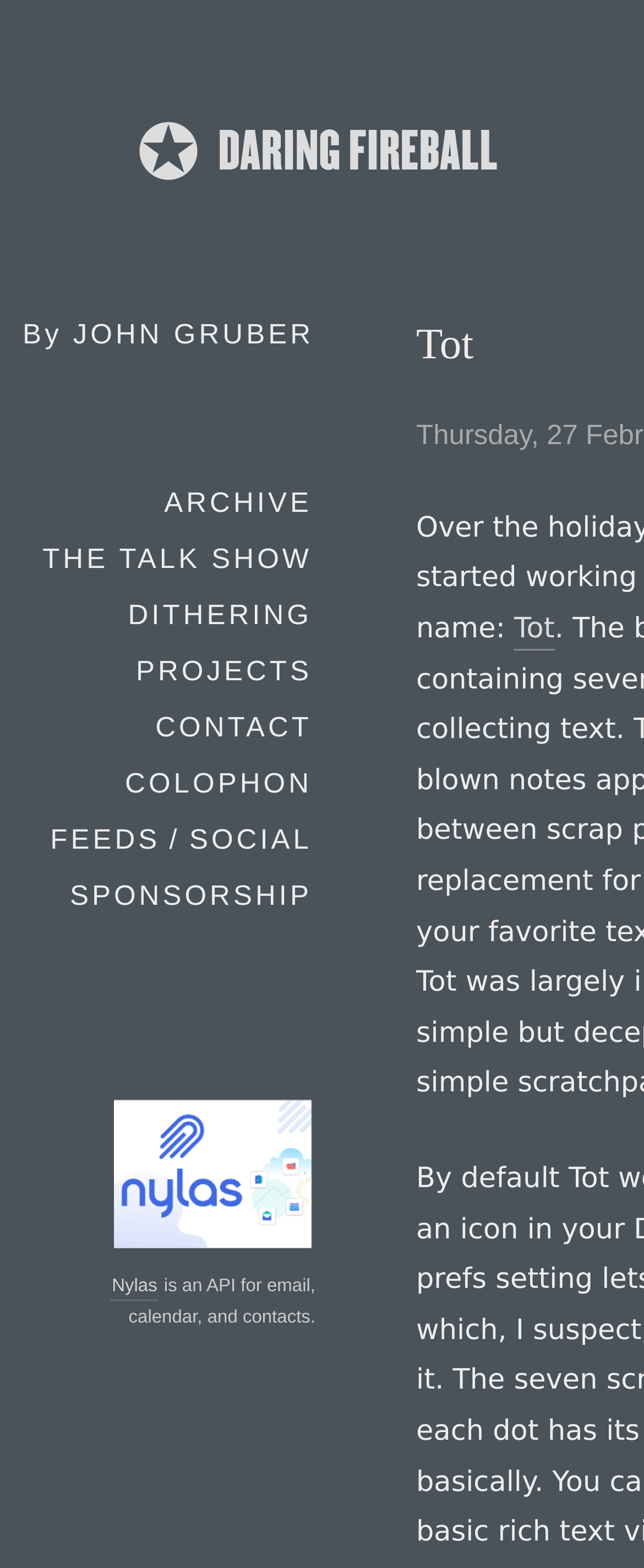What is the name of the app mentioned?
Please use the visual content to give a single word or phrase answer.

Tot